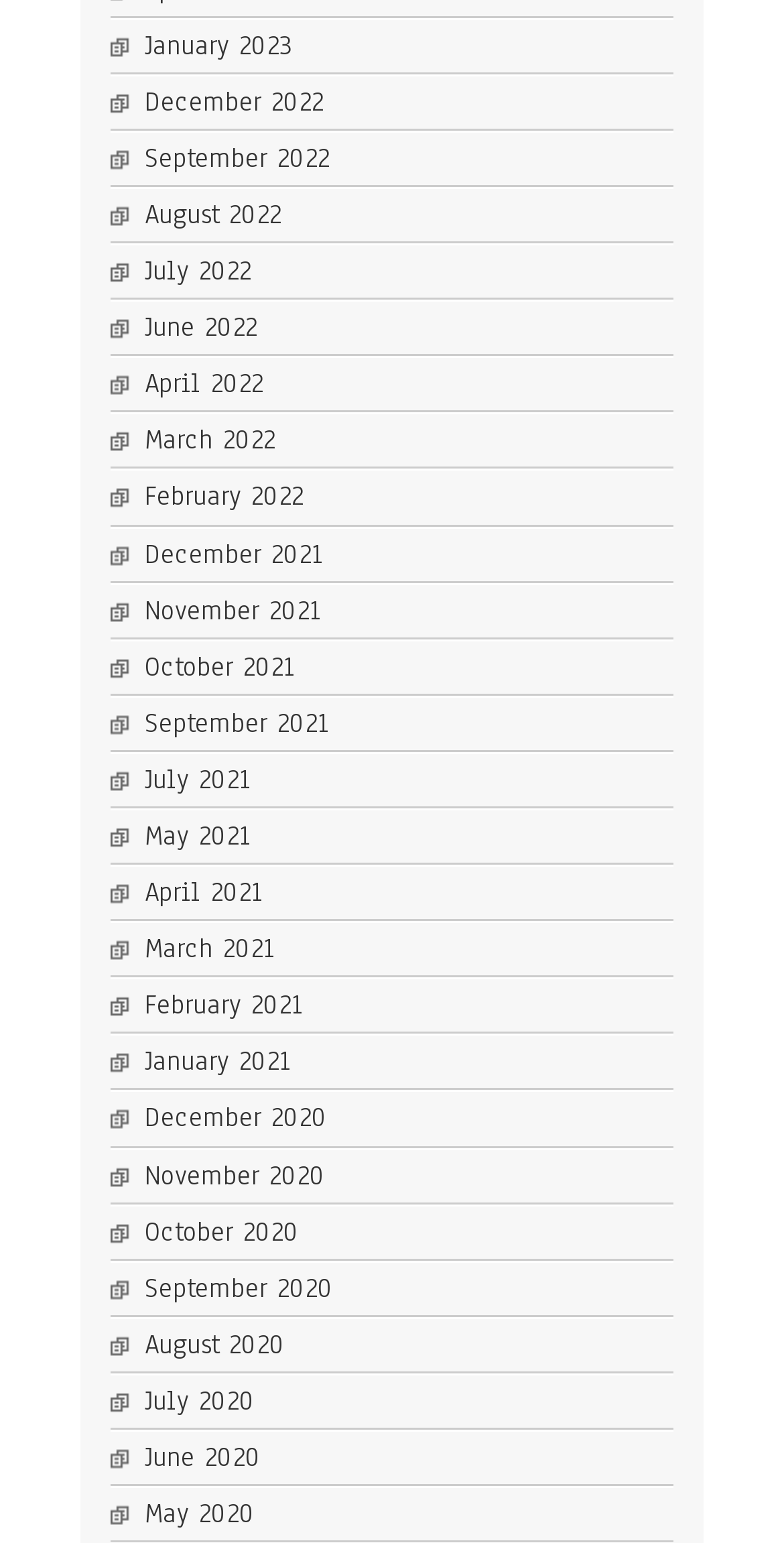Give a concise answer of one word or phrase to the question: 
How many months are listed in 2022?

6